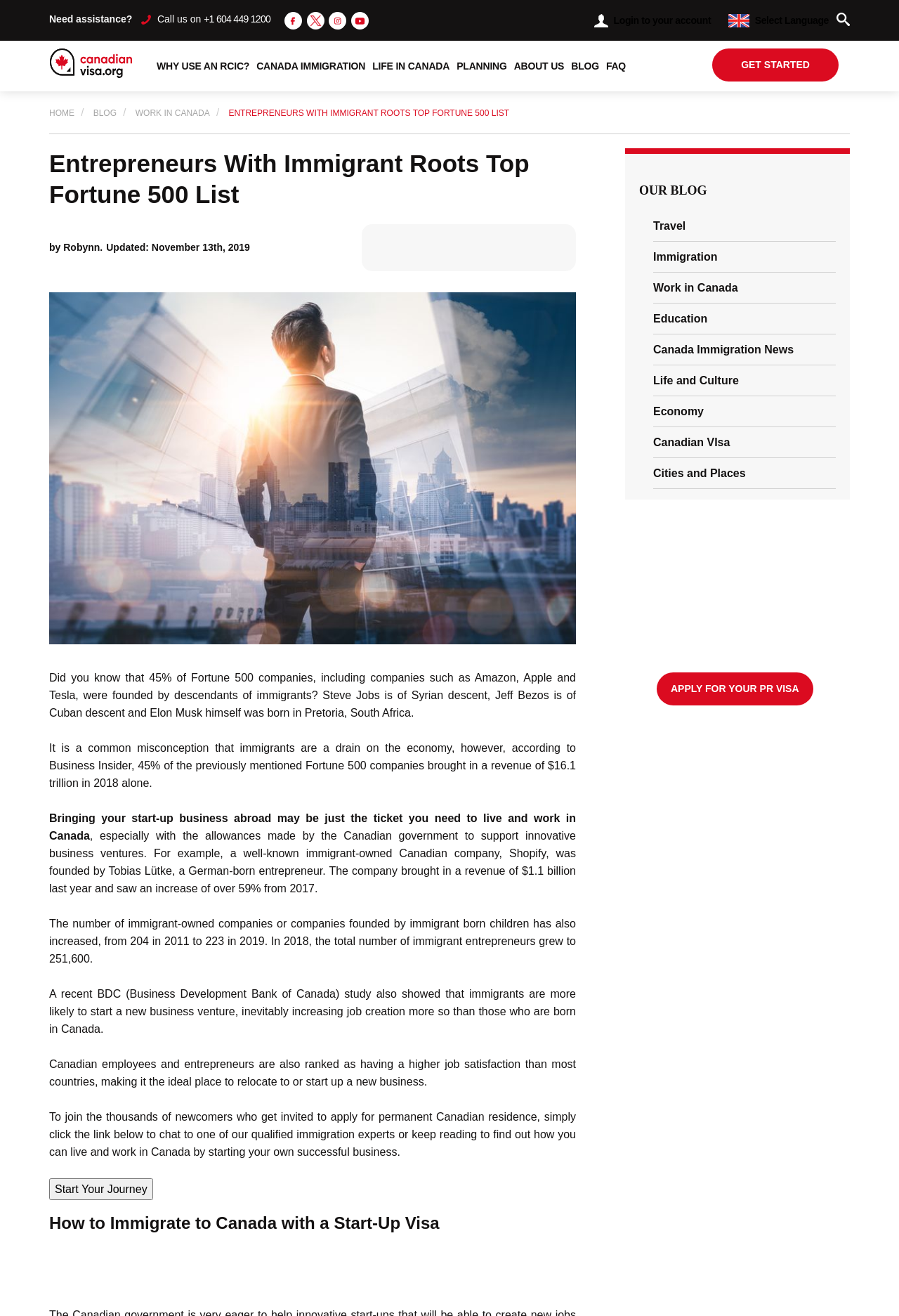How can one get invited to apply for permanent Canadian residence?
Can you provide a detailed and comprehensive answer to the question?

The webpage suggests that starting a successful business can lead to an invitation to apply for permanent Canadian residence, as part of the Canadian Start-up Visa Program.